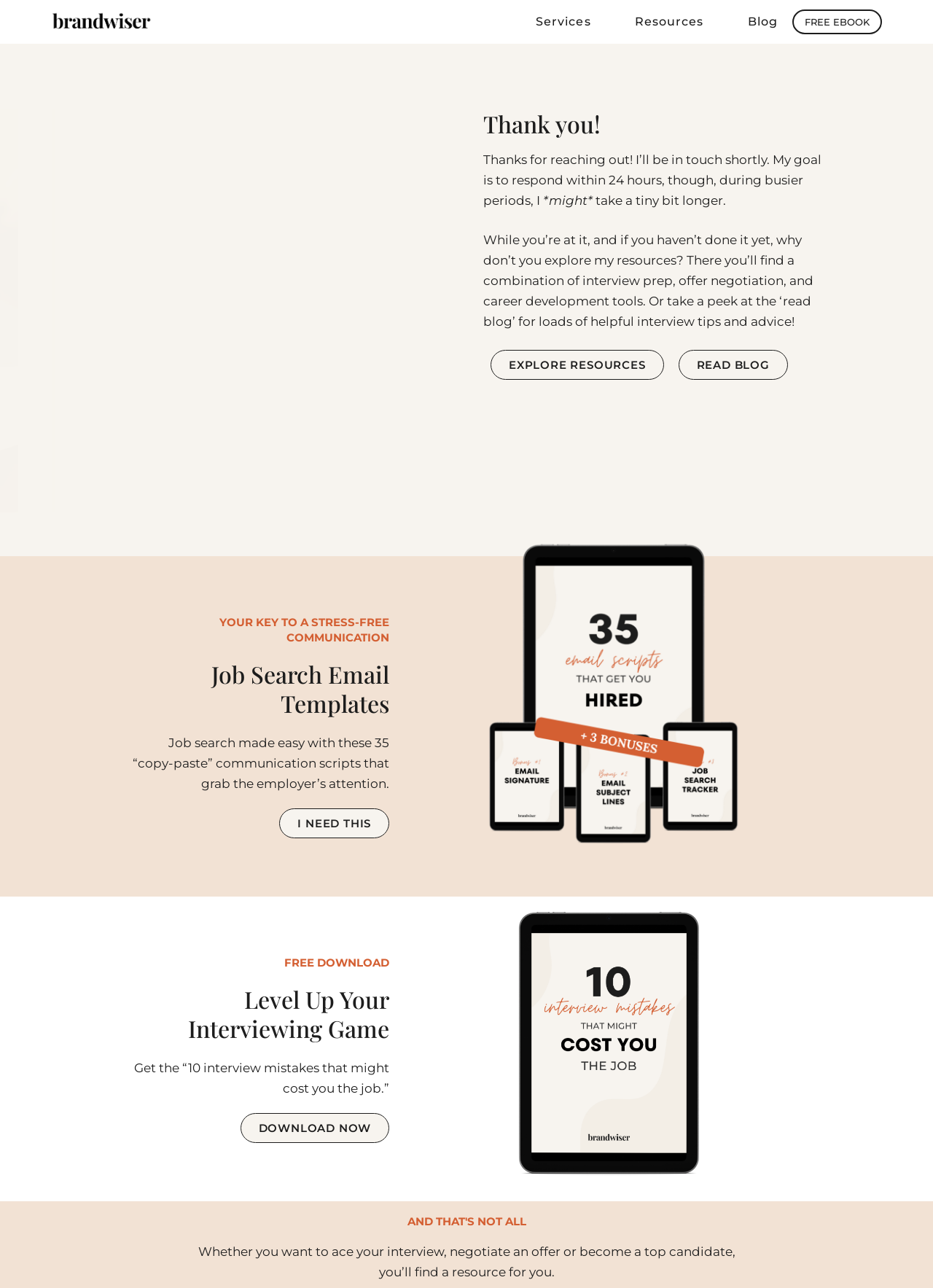Please provide a one-word or short phrase answer to the question:
What is the purpose of this webpage?

Job interview coaching